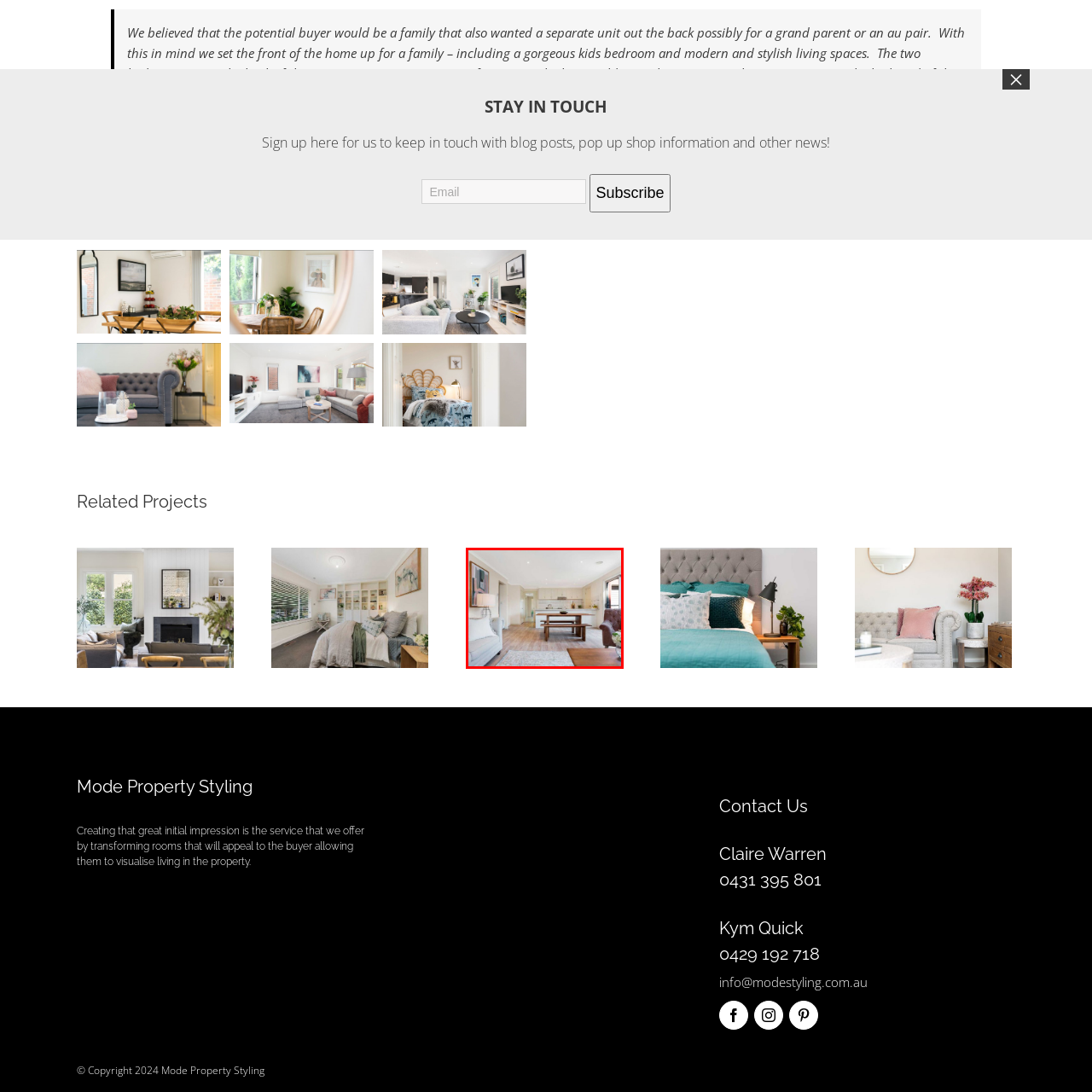Please examine the highlighted section of the image enclosed in the red rectangle and provide a comprehensive answer to the following question based on your observation: What is the color of the sofa?

The caption states that 'A plush, light-colored sofa adorned with decorative pillows sits invitingly in the foreground.' This implies that the sofa is light-colored, which creates a cozy atmosphere in the room.